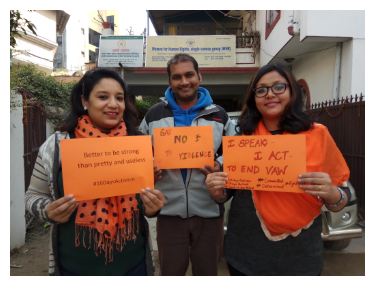What is the message on the placard held by the man in the center?
Using the image provided, answer with just one word or phrase.

NO to Violence